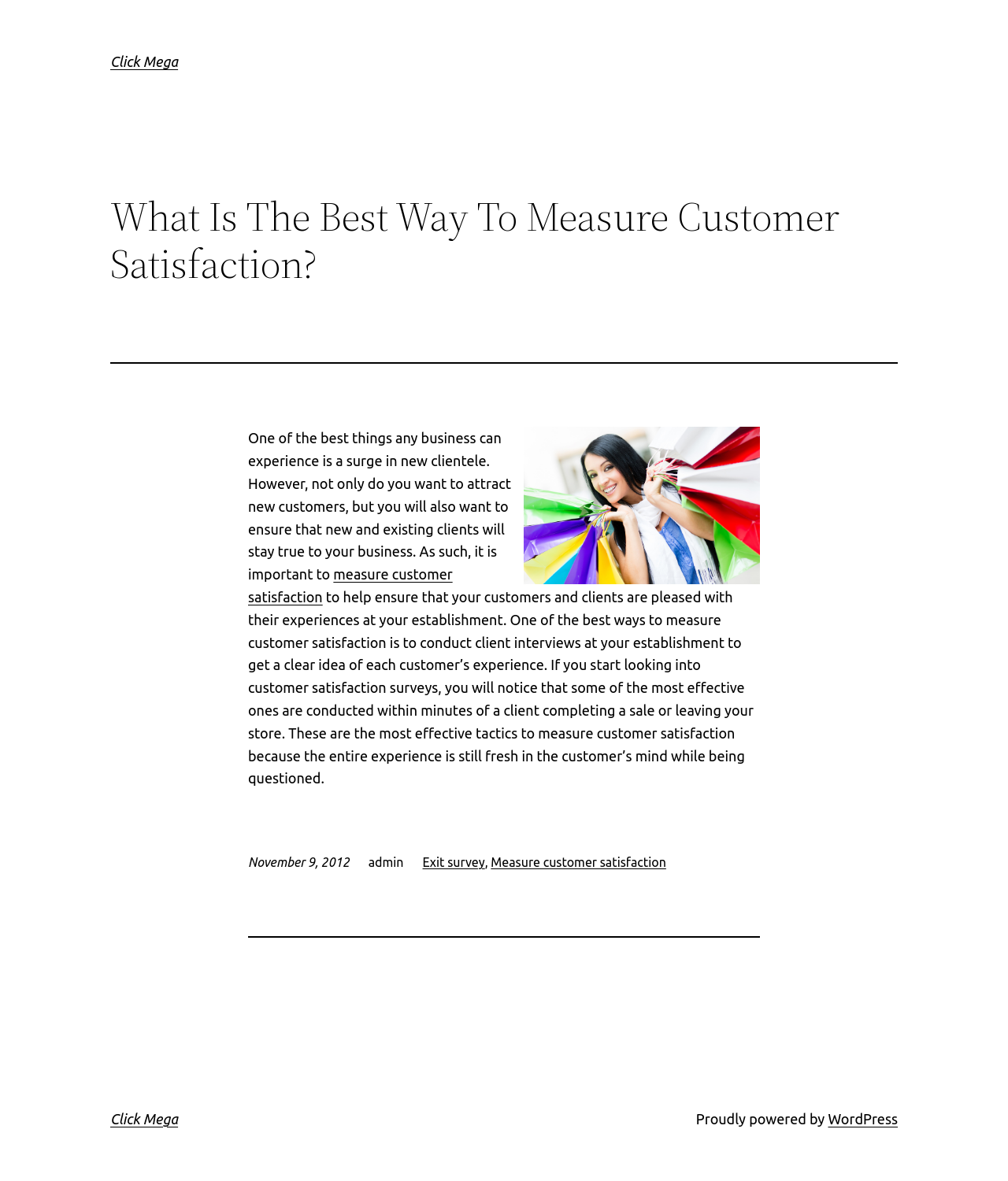Please provide a comprehensive response to the question based on the details in the image: What is the image on the webpage about?

The image on the webpage is labeled as 'Retail audit', which suggests that it is related to the topic of measuring customer satisfaction in a retail setting.